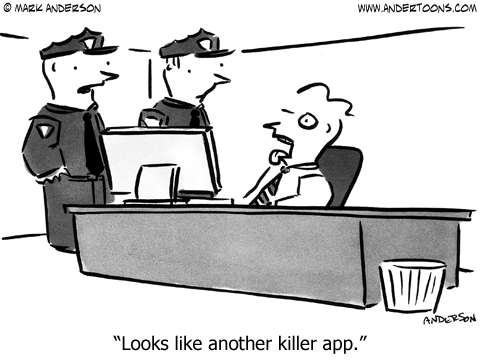What is the meaning of 'killer app' in this context?
Please describe in detail the information shown in the image to answer the question.

The caption 'Looks like another killer app' is a play on words, referencing both the common meaning of 'killer app' as a highly successful software application, and a more sinister implication in the context of the cartoon. The humor in the caption comes from the unexpected twist on the usual meaning of the phrase.